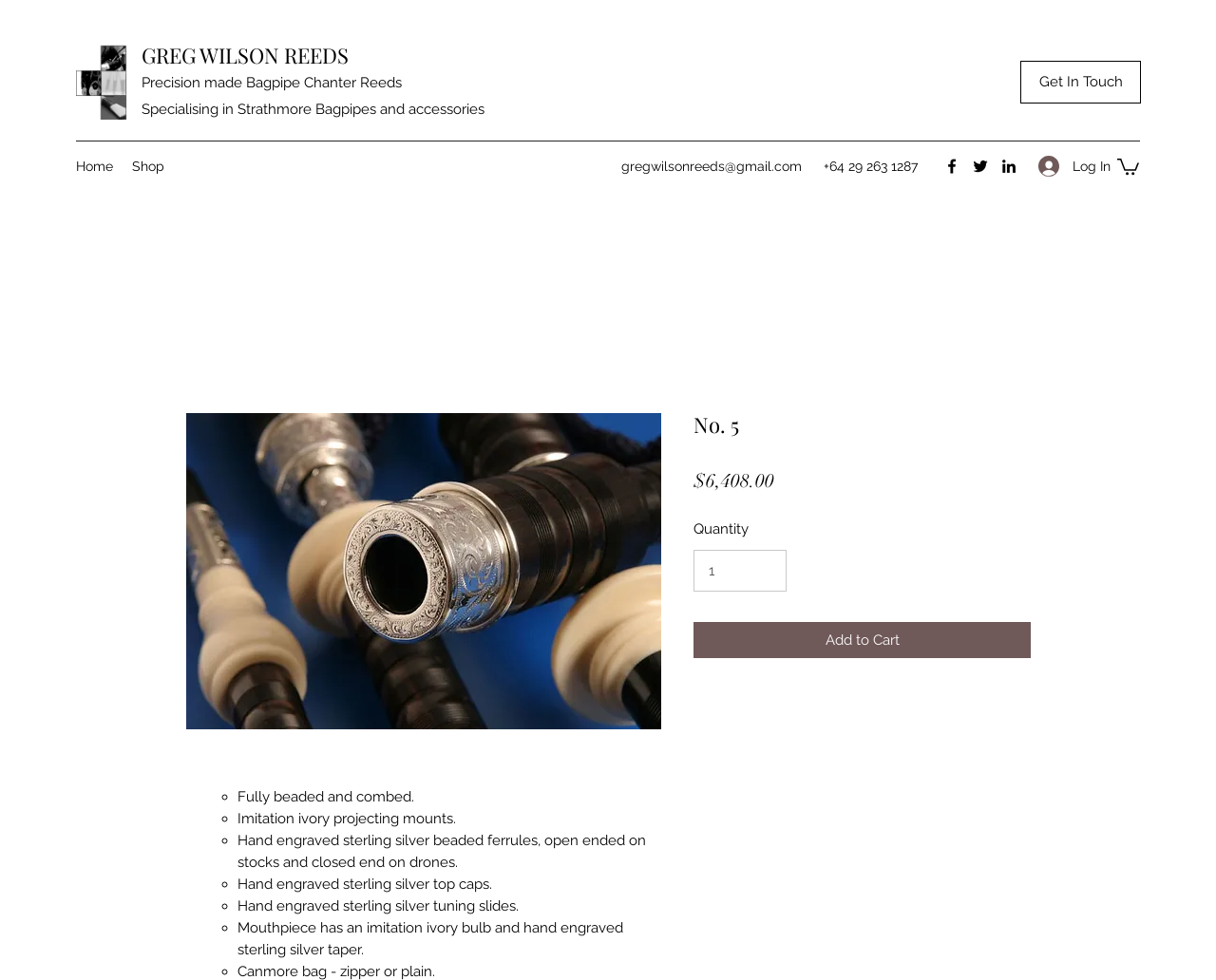What is the brand name of the bagpipe chanter reeds?
Using the image, answer in one word or phrase.

GREG WILSON REEDS